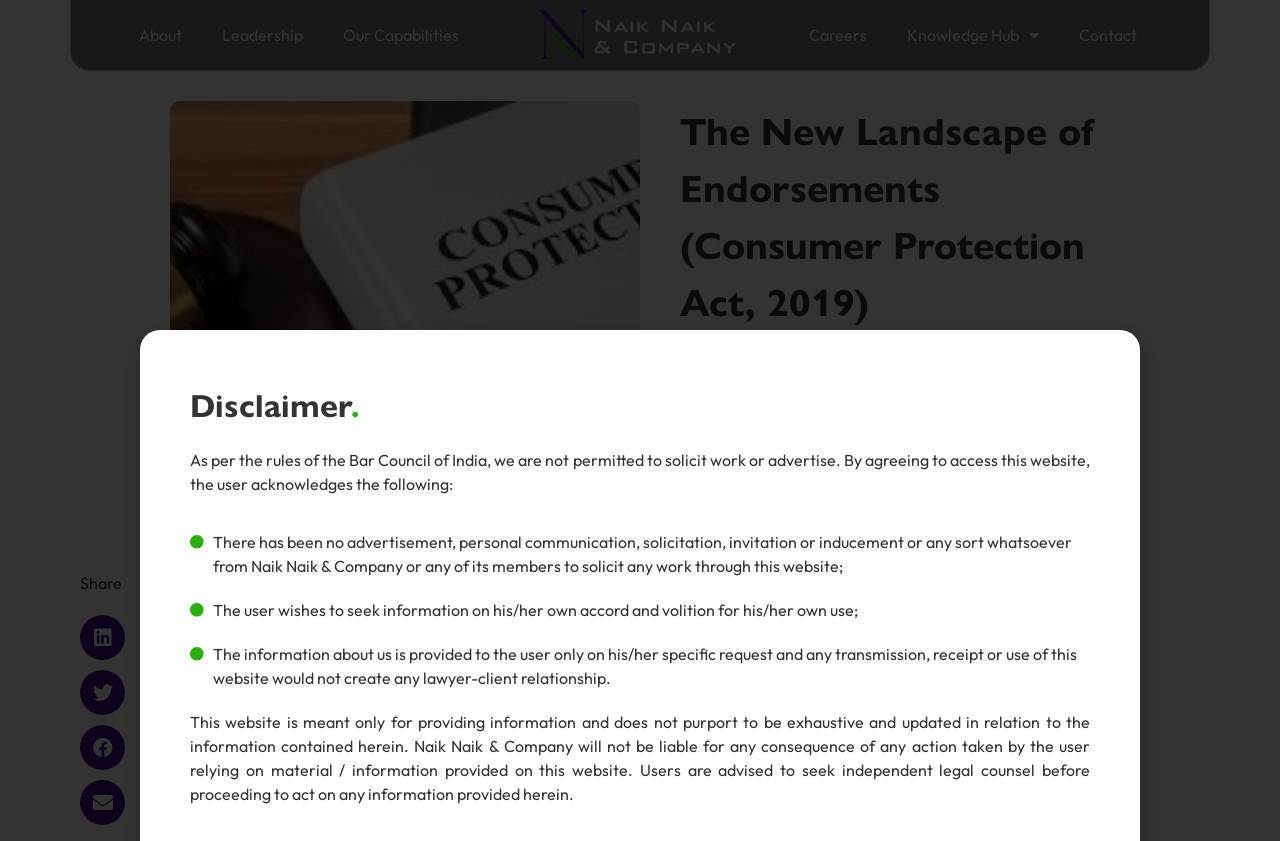What can be shared on social media?
Examine the webpage screenshot and provide an in-depth answer to the question.

I found that the article can be shared on social media by looking at the 'Share' heading and the buttons 'Share on linkedin', 'Share on twitter', 'Share on facebook', and 'Share on email' that follow it.